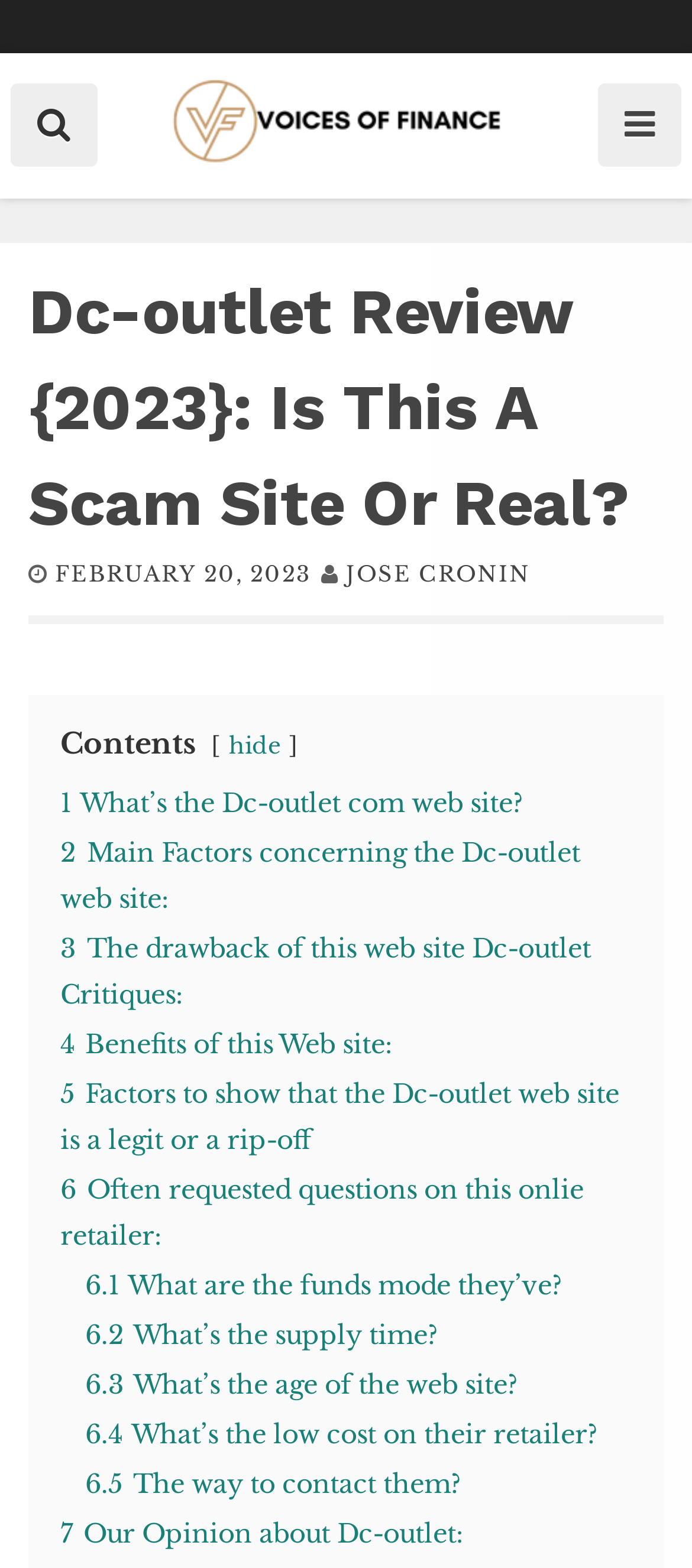Answer the question in one word or a short phrase:
What is the purpose of the review?

To determine if Dc-outlet is a scam or legit